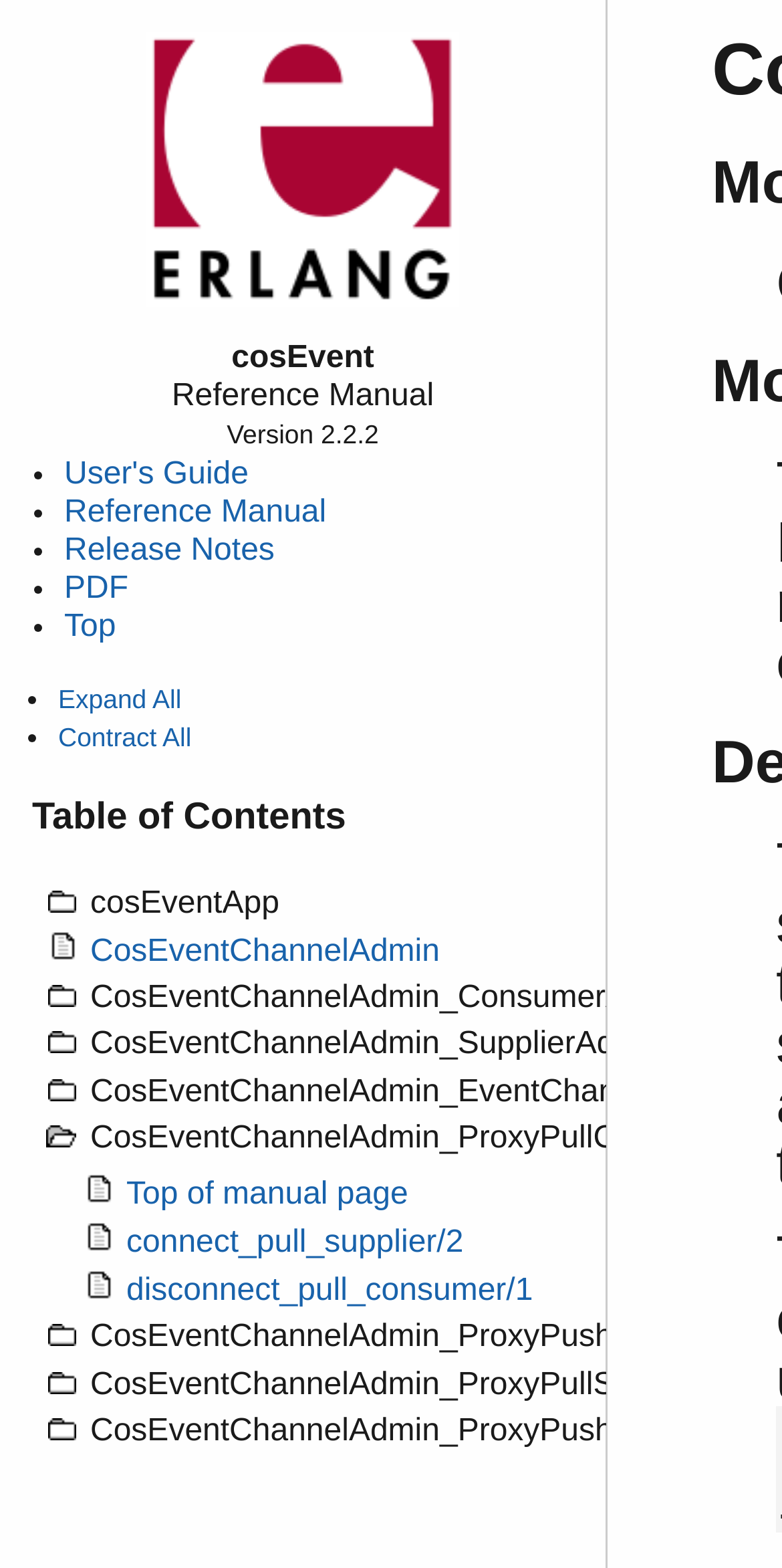Answer the question below with a single word or a brief phrase: 
What is the link text above 'Top of manual page'?

CosEventChannelAdmin_ProxyPullConsumer